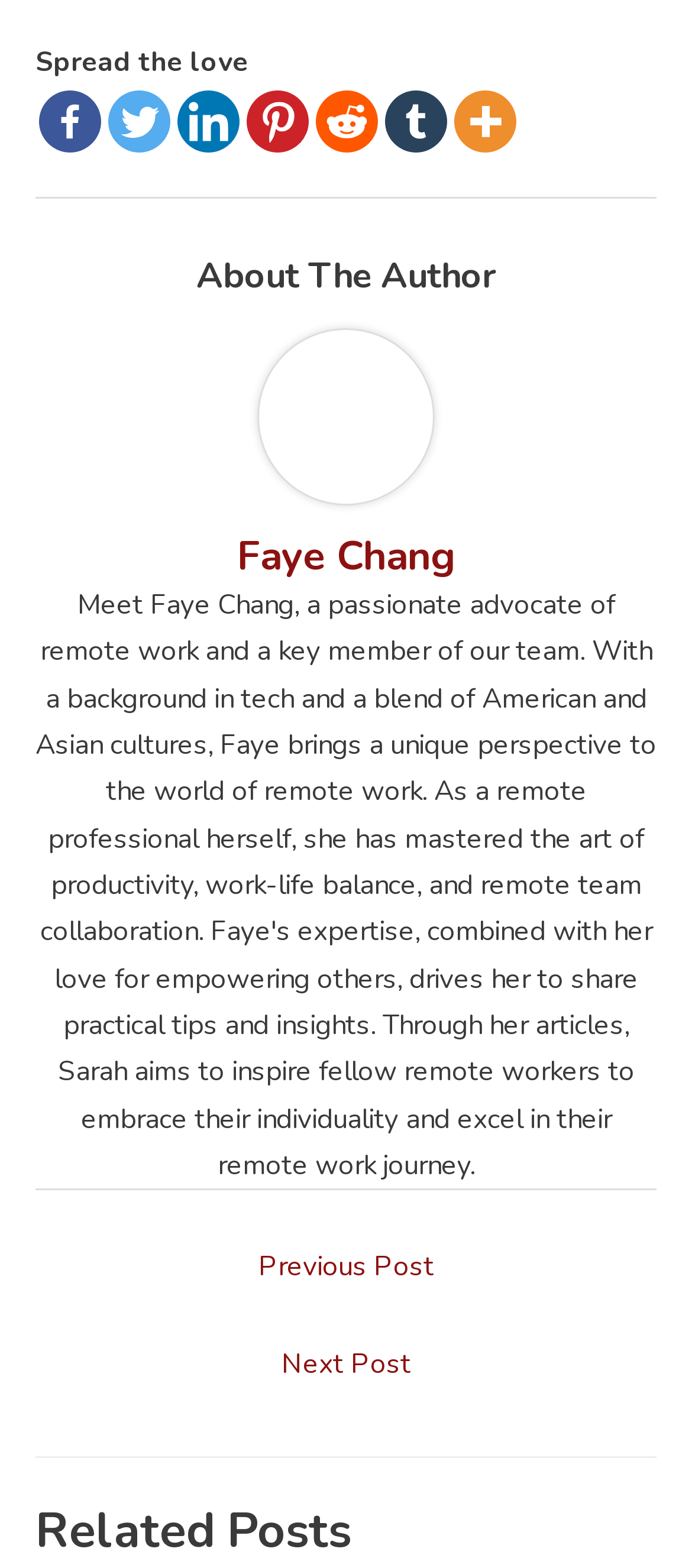Find the bounding box of the UI element described as follows: "Next Post →".

[0.074, 0.851, 0.926, 0.892]